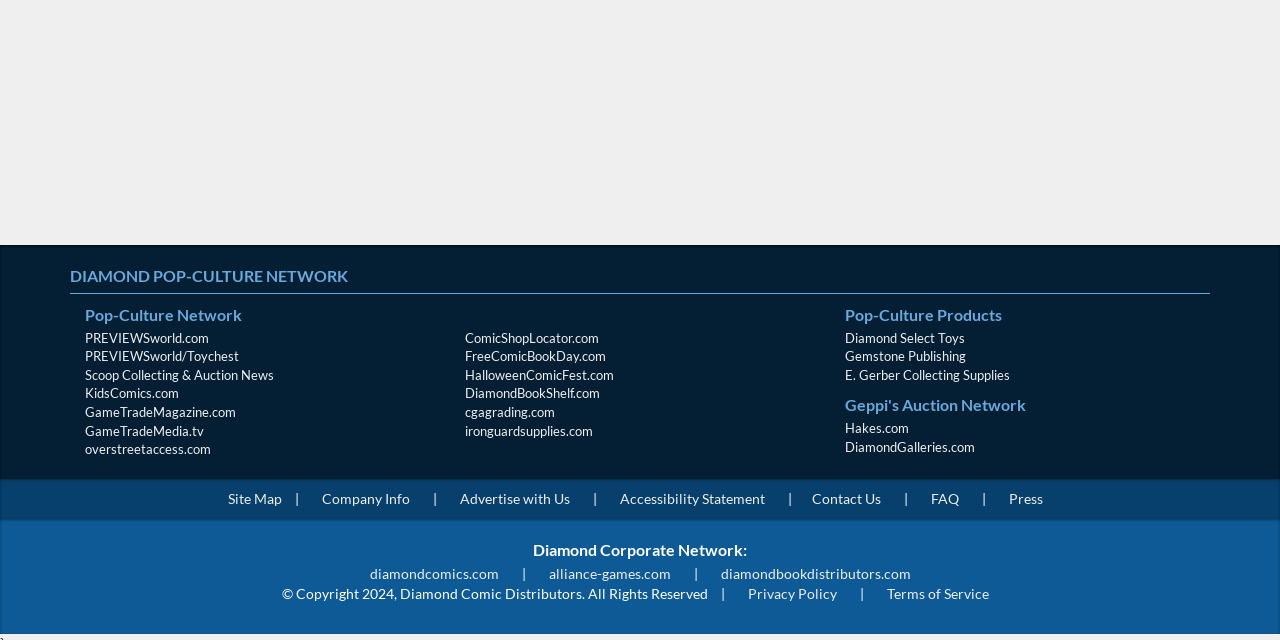Determine the bounding box coordinates for the clickable element to execute this instruction: "View Diamond Corporate Network". Provide the coordinates as four float numbers between 0 and 1, i.e., [left, top, right, bottom].

[0.416, 0.843, 0.584, 0.873]